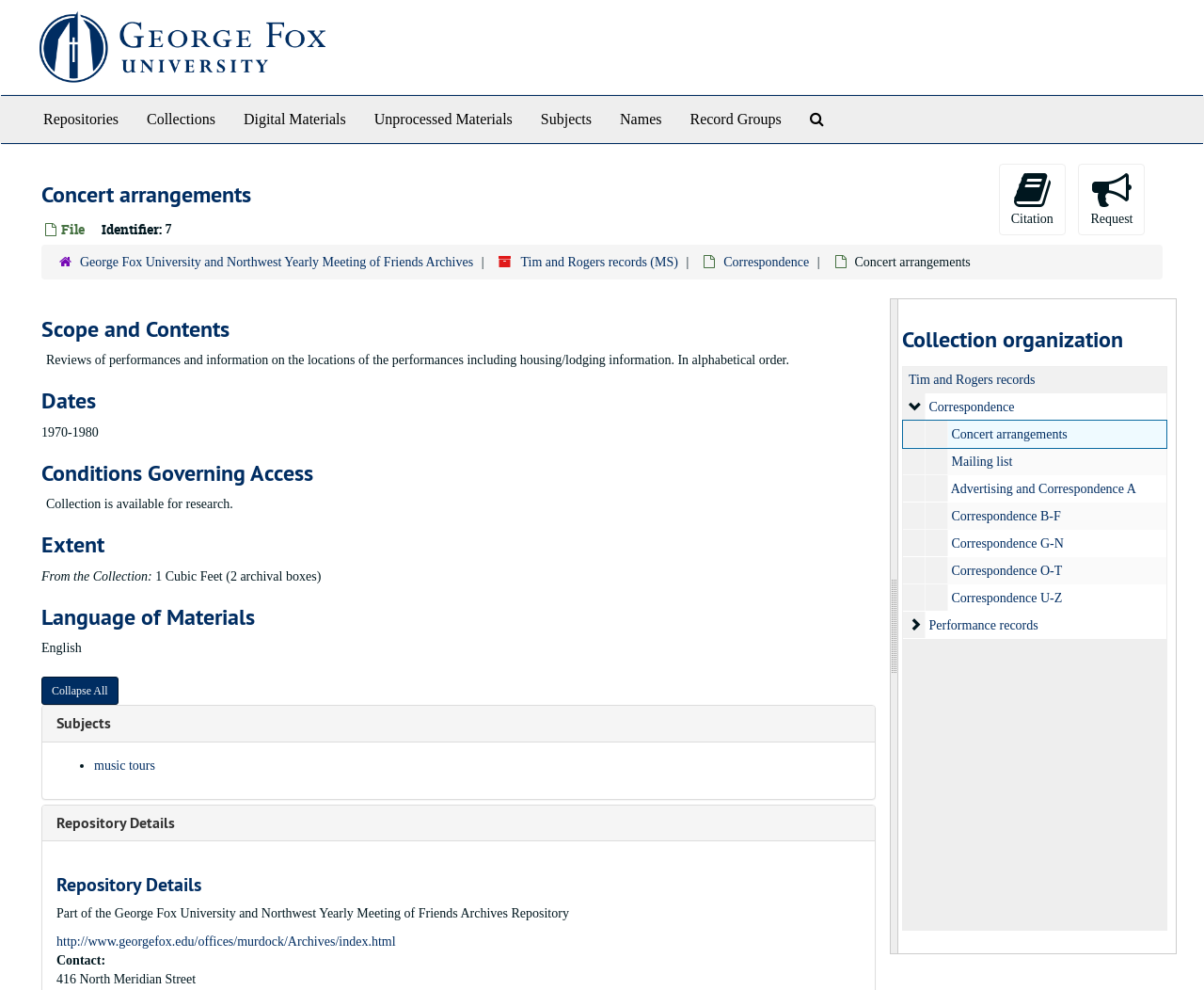Construct a comprehensive description capturing every detail on the webpage.

This webpage is about concert arrangements from the George Fox University Archives. At the top, there is a logo and a link to the university archives, followed by a top-level navigation menu with links to repositories, collections, digital materials, and more.

Below the navigation menu, there is a heading that reads "Concert arrangements" and a file identifier "7". On the right side of the page, there are page actions, including buttons for citation and request.

The main content of the page is divided into sections, including "Scope and Contents", "Dates", "Conditions Governing Access", "Extent", "Language of Materials", and more. Each section has a heading and a brief description or information related to the concert arrangements.

There is also a hierarchical navigation menu on the left side of the page, which lists the collection organization, including links to Tim and Rogers records, correspondence, concert arrangements, and more.

Additionally, there are sections for "Subjects" and "Repository Details", which provide more information about the concert arrangements and the repository where they are stored.

At the bottom of the page, there are links to related collections and a contact address for the repository.